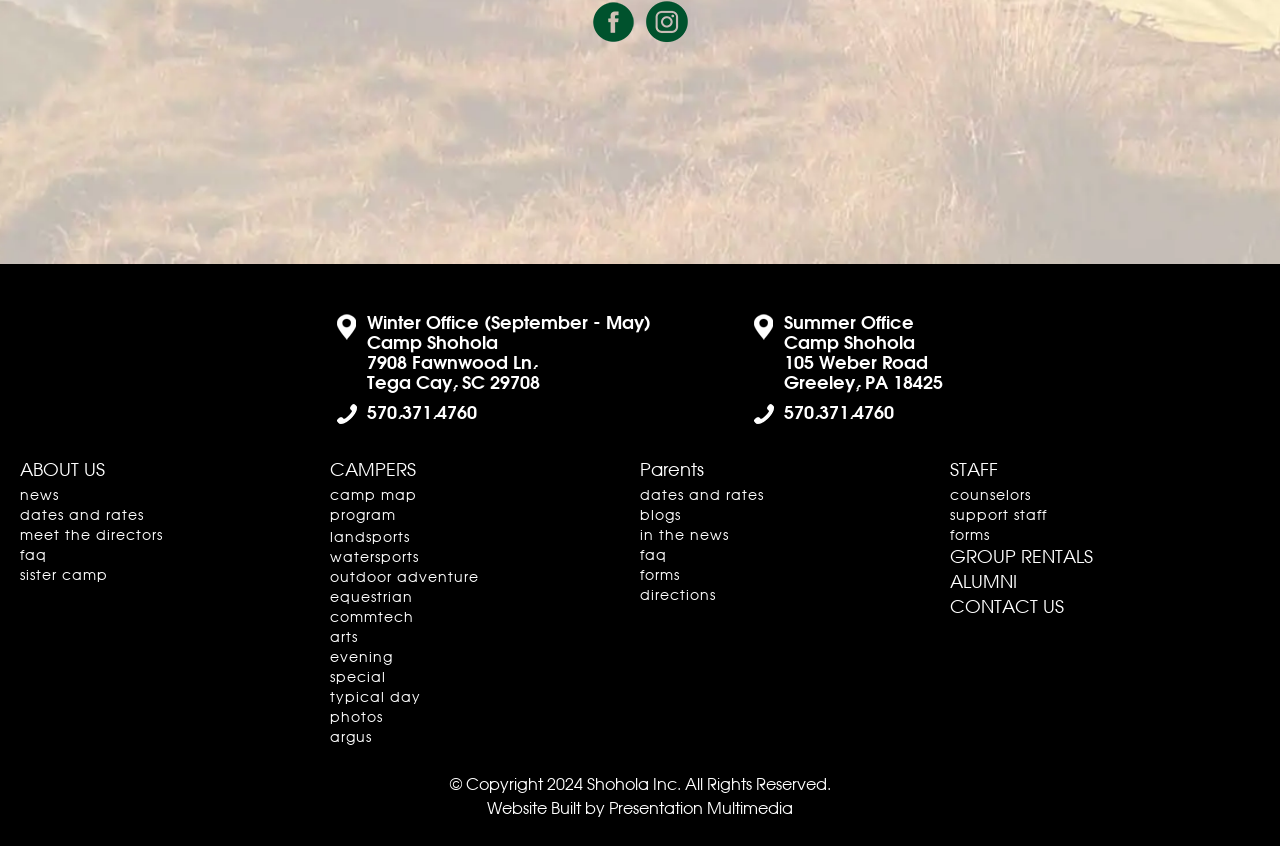Respond to the question below with a single word or phrase: What is the phone number of the summer office?

570.371.4760